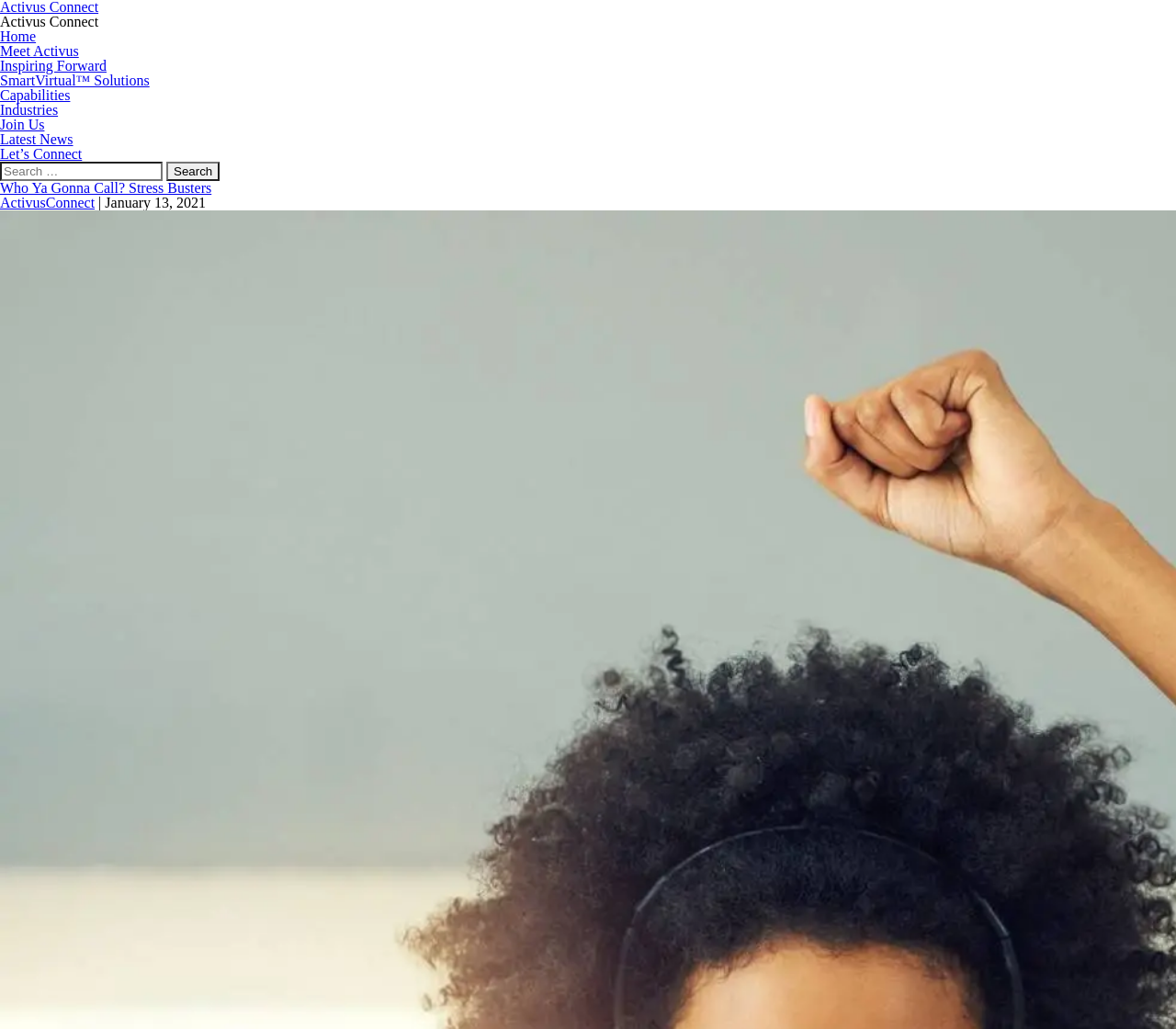Given the element description, predict the bounding box coordinates in the format (top-left x, top-left y, bottom-right x, bottom-right y). Make sure all values are between 0 and 1. Here is the element description: Industries

[0.0, 0.099, 0.049, 0.114]